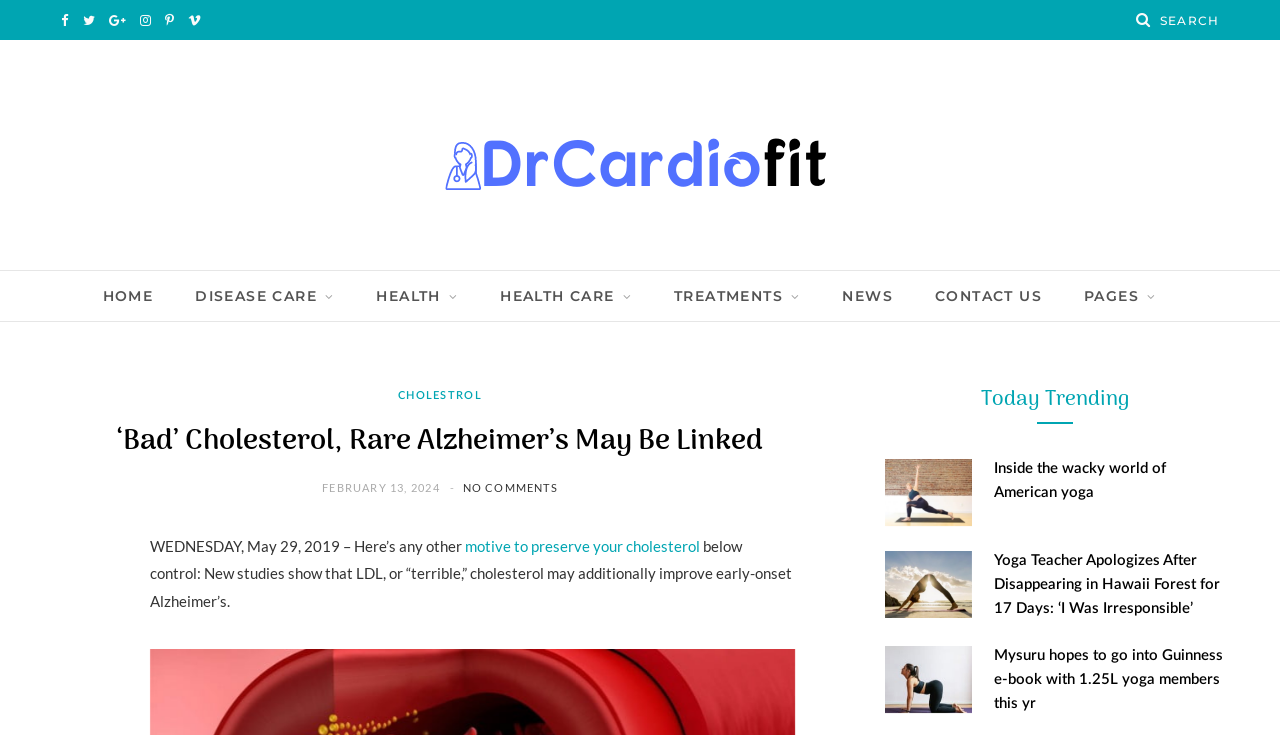What is the purpose of the search box?
Based on the screenshot, provide your answer in one word or phrase.

To search the website